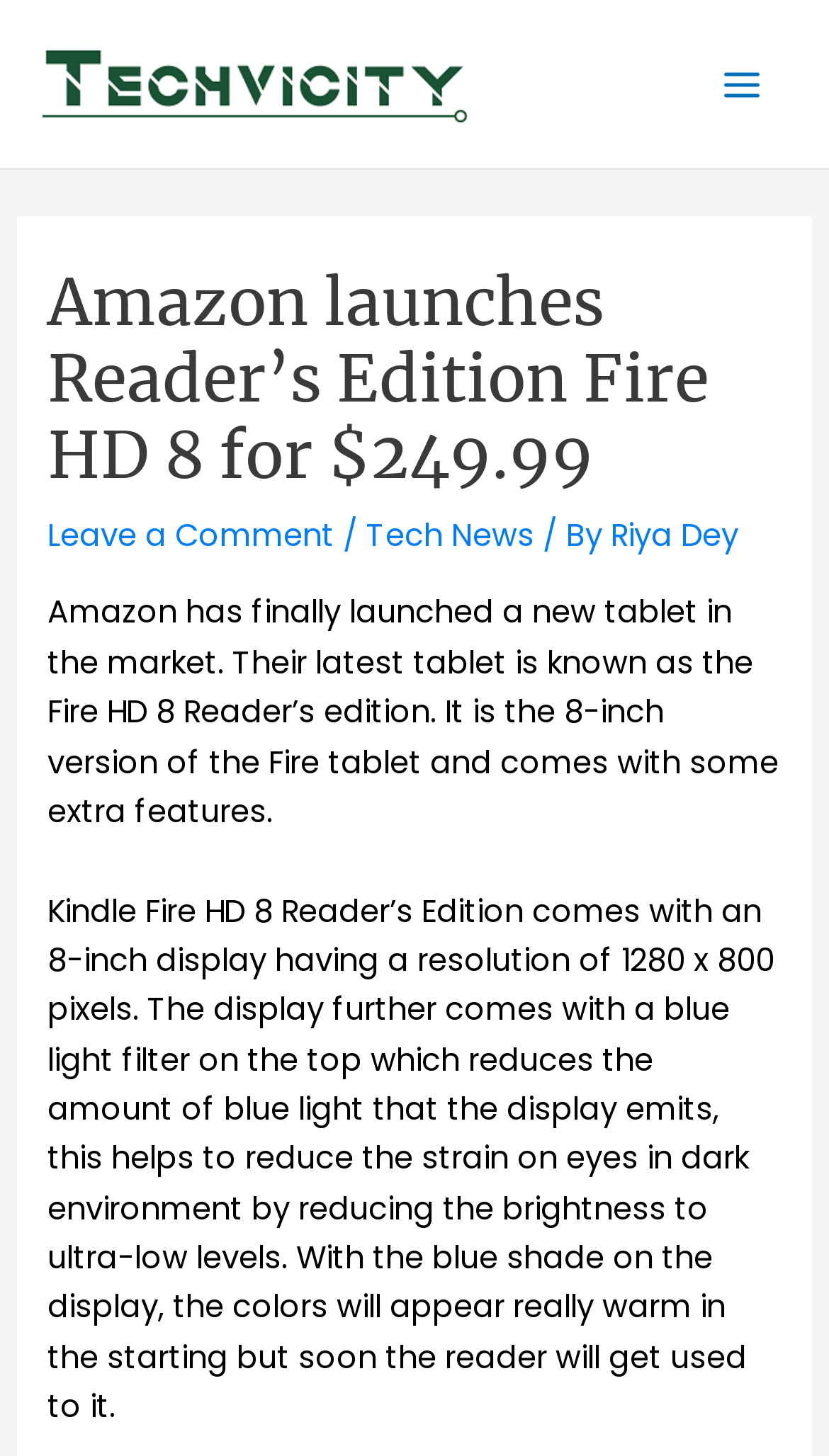Illustrate the webpage's structure and main components comprehensively.

The webpage is about Amazon's latest tablet, the Fire HD 8 Reader's Edition. At the top left corner, there is a logo of TechVicity, accompanied by an image. On the top right corner, there is a main menu button. Below the logo, there is a header section that spans almost the entire width of the page. The header contains the title "Amazon launches Reader’s Edition Fire HD 8 for $249.99" in a large font, followed by a link to leave a comment, a separator, and a link to "Tech News" with the author's name "Riya Dey" on the right side.

Below the header, there is a block of text that summarizes the article, stating that Amazon has launched a new tablet, the Fire HD 8 Reader's Edition, which is an 8-inch version of the Fire tablet with extra features. The text continues to describe the tablet's display, which has a resolution of 1280 x 800 pixels and features a blue light filter to reduce eye strain in dark environments. The display's colors appear warm due to the blue shade, but readers will get used to it over time.